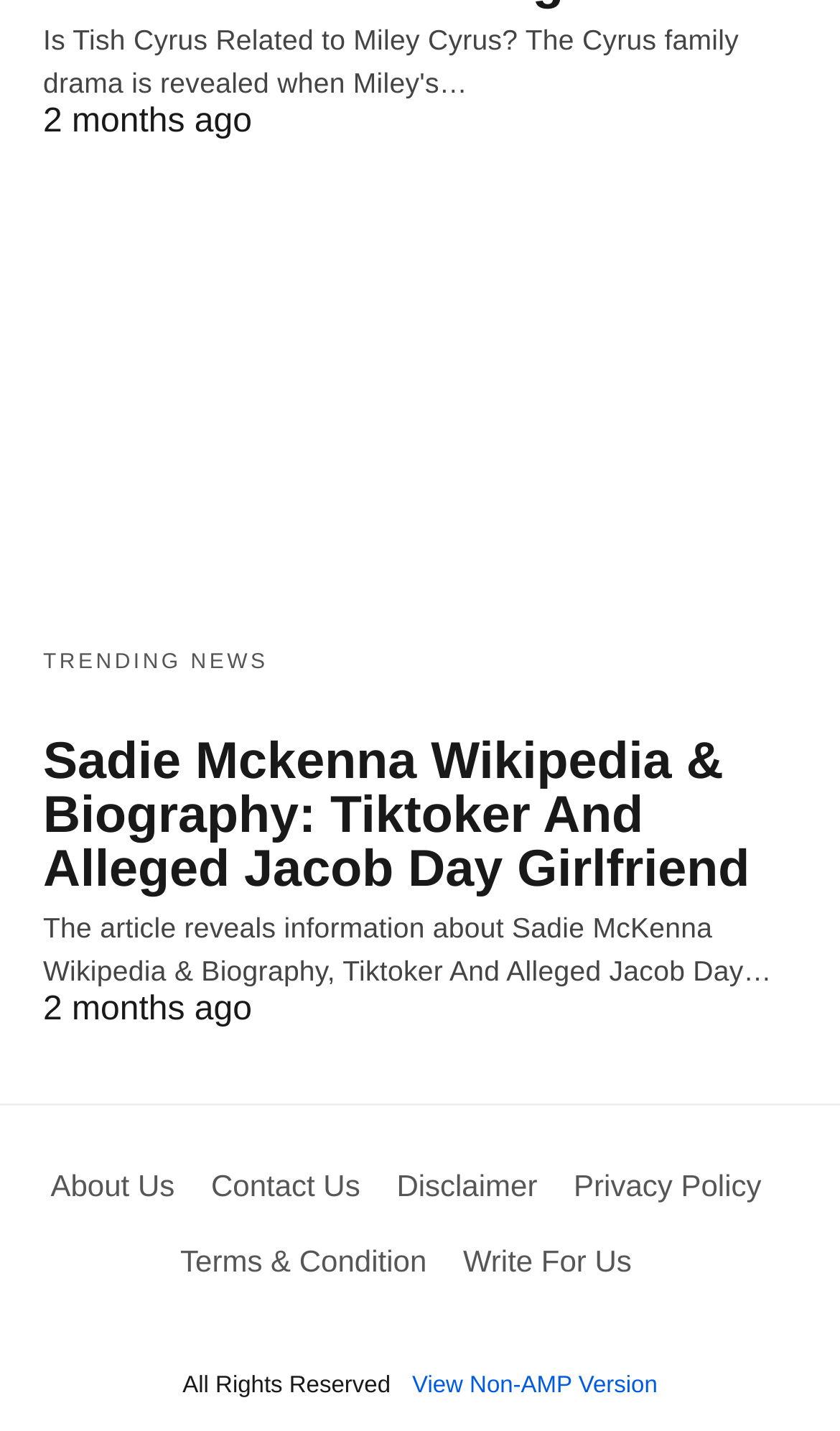Identify the bounding box coordinates of the region that needs to be clicked to carry out this instruction: "Visit the about us page". Provide these coordinates as four float numbers ranging from 0 to 1, i.e., [left, top, right, bottom].

[0.06, 0.816, 0.208, 0.841]